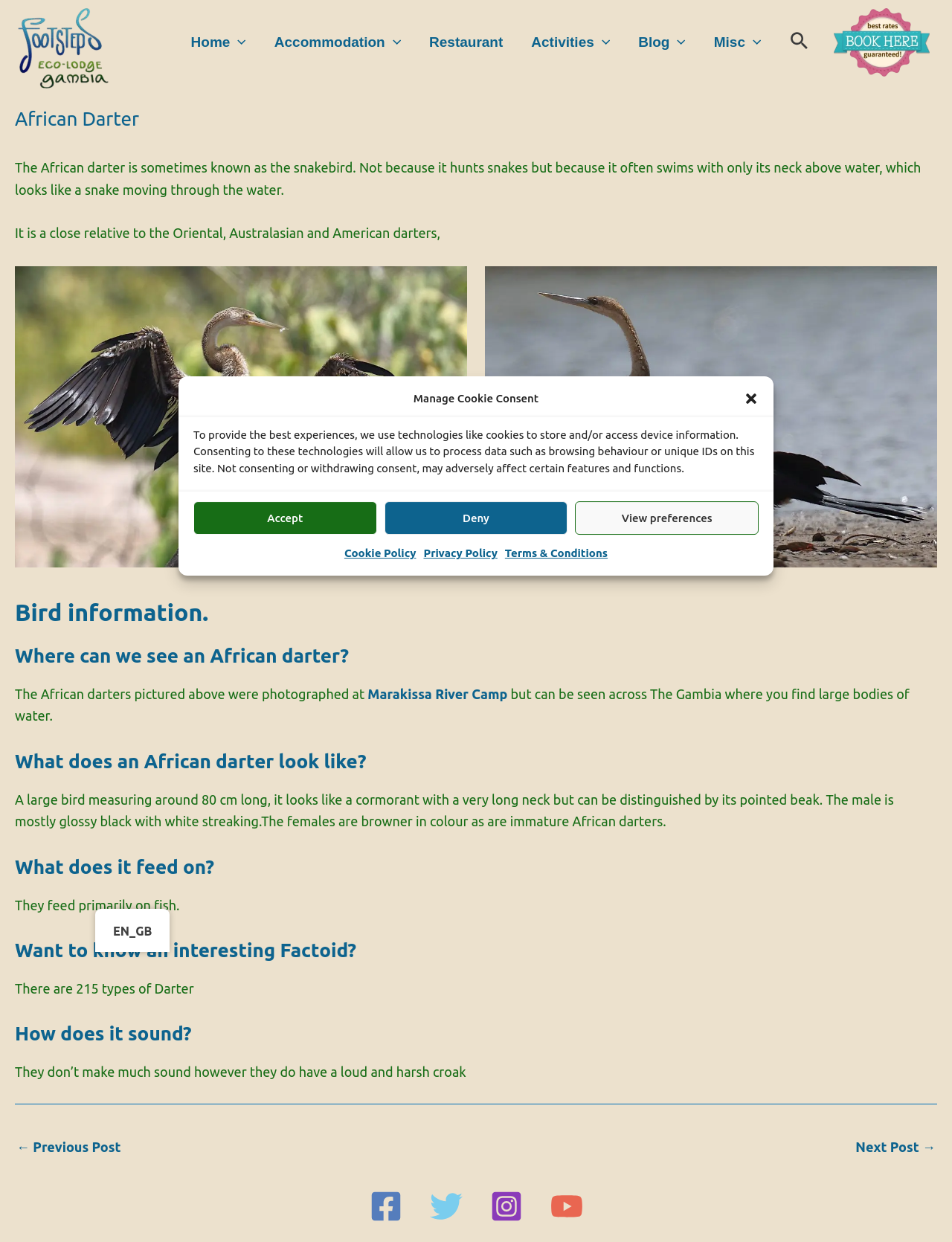Identify the bounding box coordinates for the UI element described as: "Cookie Policy".

[0.362, 0.437, 0.437, 0.454]